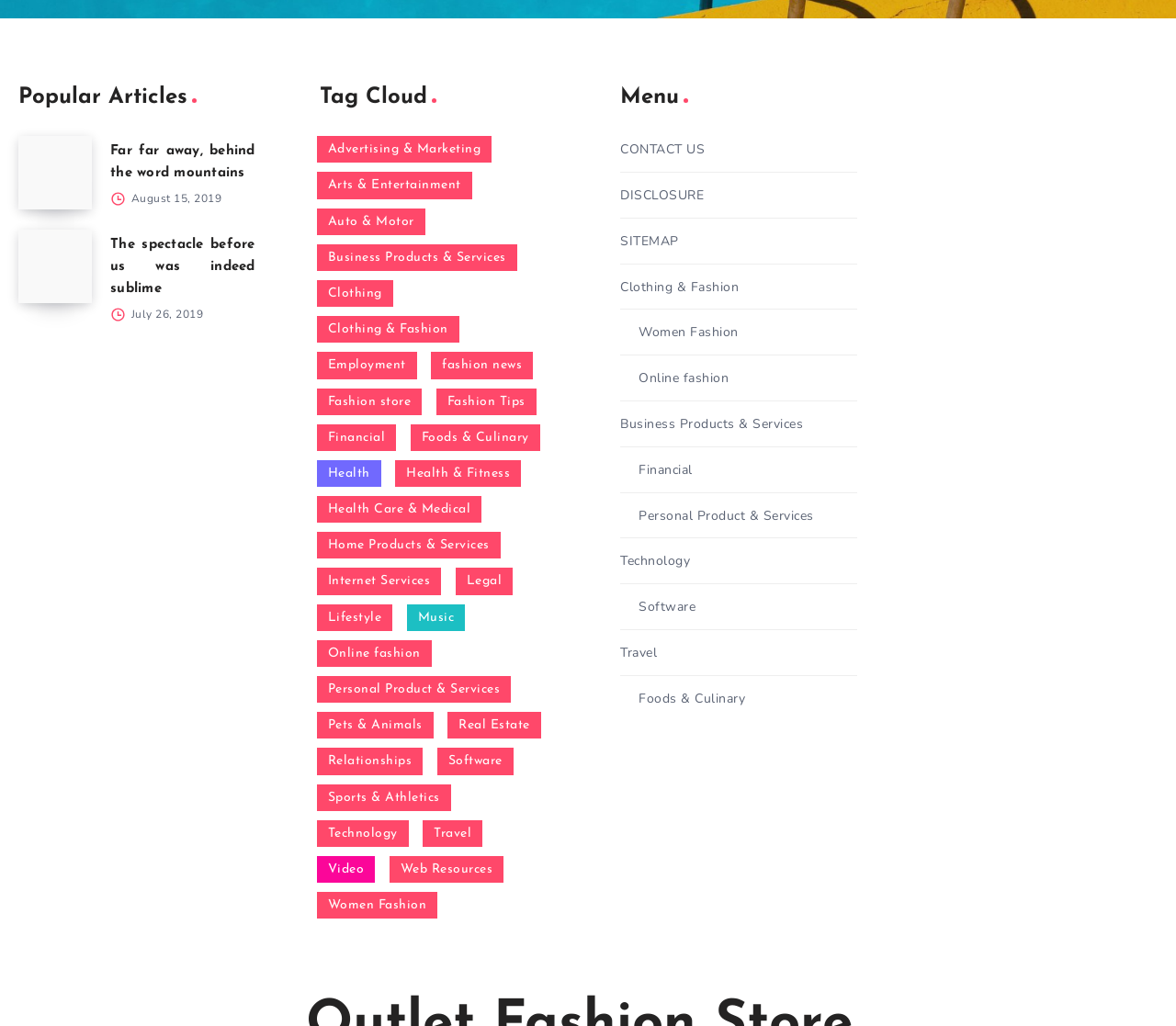How many articles are in the 'Clothing & Fashion' category?
Offer a detailed and full explanation in response to the question.

I found the number of articles in the 'Clothing & Fashion' category by looking at the 'Tag Cloud' section, where each category is listed with the number of items in parentheses. I found the 'Clothing & Fashion' category and looked at the number in parentheses, which shows 116 items.